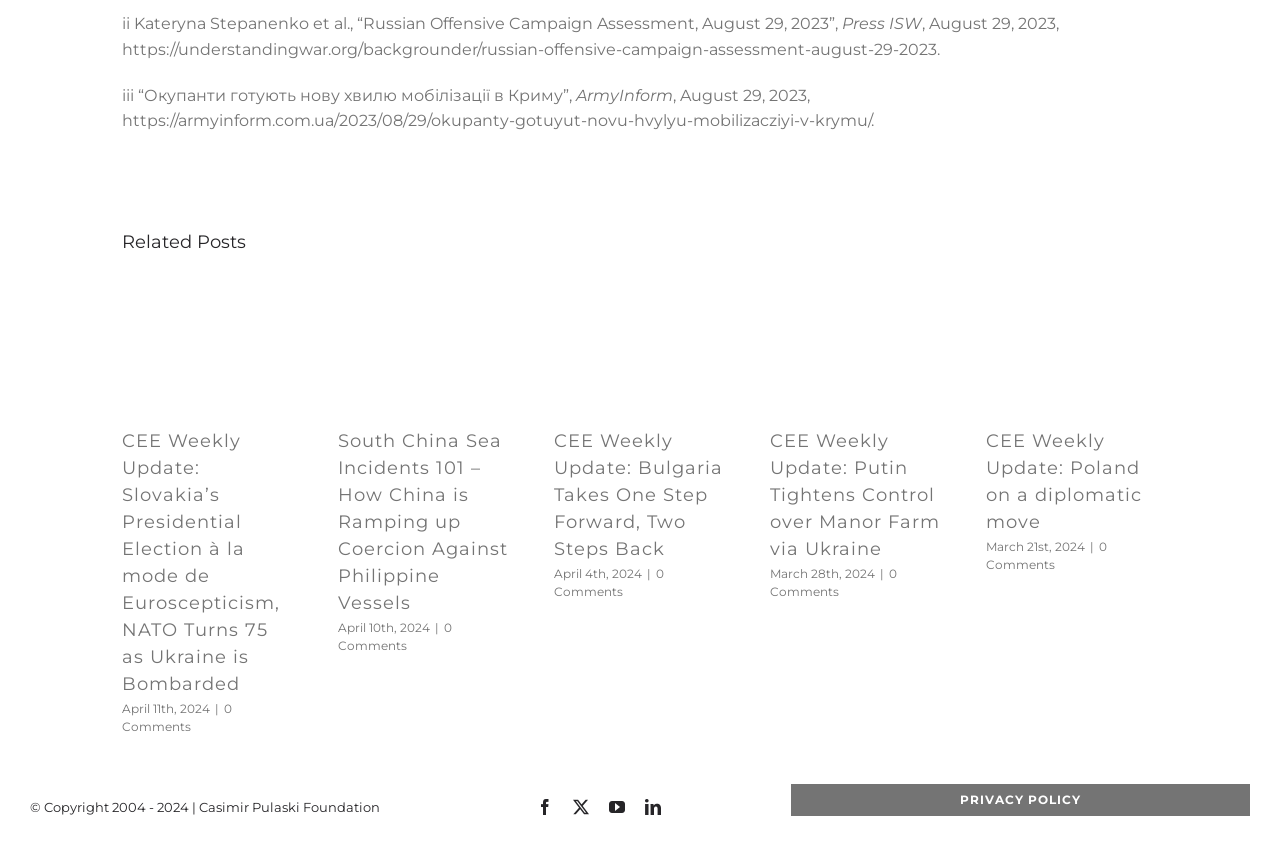Locate the UI element described by Spring/Summer '20 and provide its bounding box coordinates. Use the format (top-left x, top-left y, bottom-right x, bottom-right y) with all values as floating point numbers between 0 and 1.

None